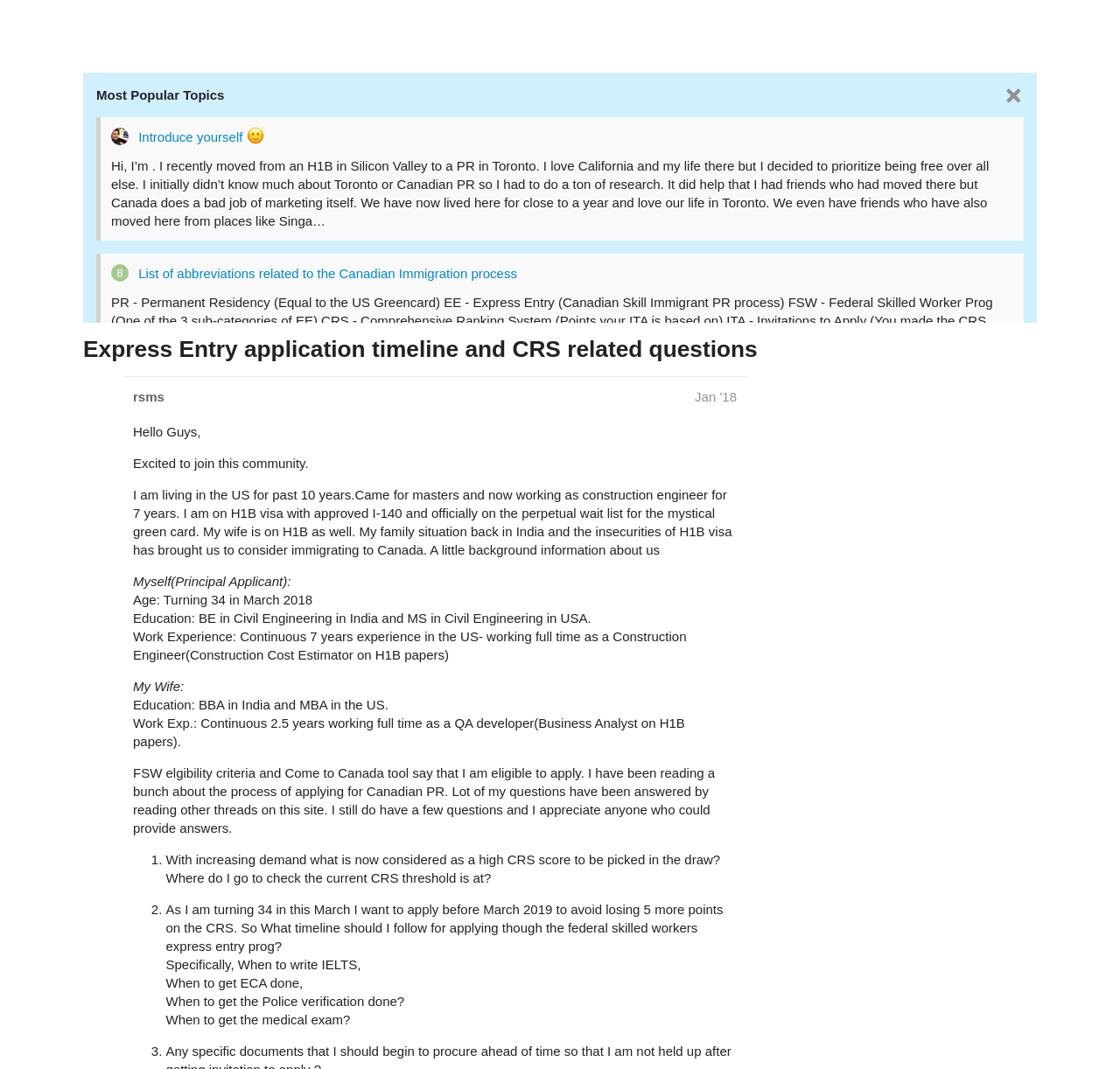What is the purpose of the button 'post edit history'?
Based on the image, respond with a single word or phrase.

To edit post history